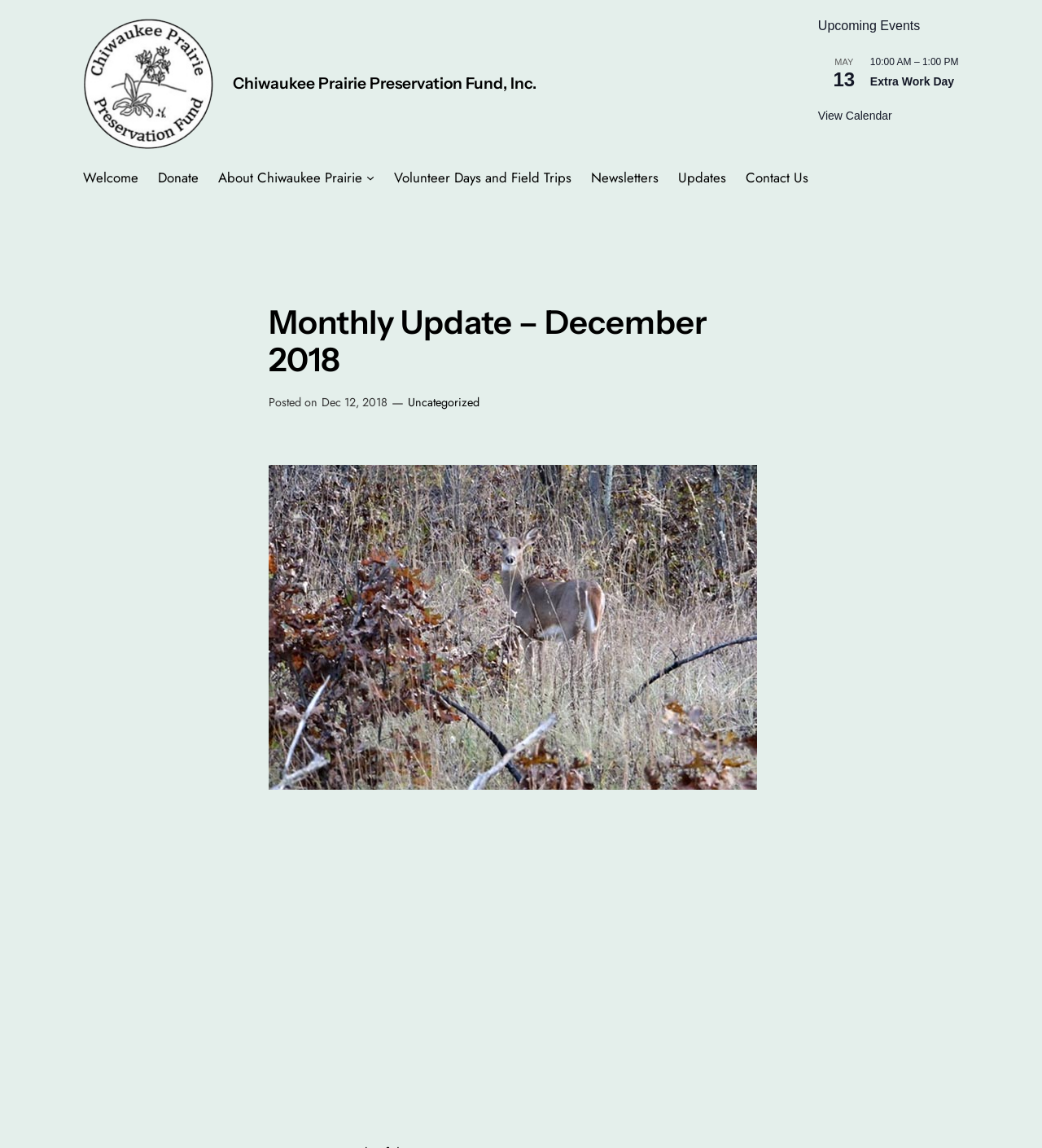Generate a detailed explanation of the webpage's features and information.

The webpage is about the Chiwaukee Prairie Preservation Fund, Inc. and features a monthly update for December 2018. At the top left, there is a logo of the organization, which is also a link to the organization's homepage. Next to the logo, there is a link to the organization's homepage with the text "Chiwaukee Prairie Preservation Fund, Inc.".

Below the logo, there is a navigation menu with several links, including "Welcome", "Donate", "About Chiwaukee Prairie", "Volunteer Days and Field Trips", "Newsletters", "Updates", and "Contact Us". The "About Chiwaukee Prairie" link has a submenu.

On the right side of the navigation menu, there is a section titled "Upcoming Events". This section features a time element with the date "MAY 13" and a link to an event titled "Extra Work Day" with a time range of "10:00 AM – 1:00 PM". There is also a link to view the calendar.

Below the navigation menu, there is a heading that reads "Monthly Update – December 2018". This section features a posting date of "Dec 12, 2018" and a category link titled "Uncategorized". The main content of the update is not explicitly stated, but it appears to be a brief summary or introduction to the update.